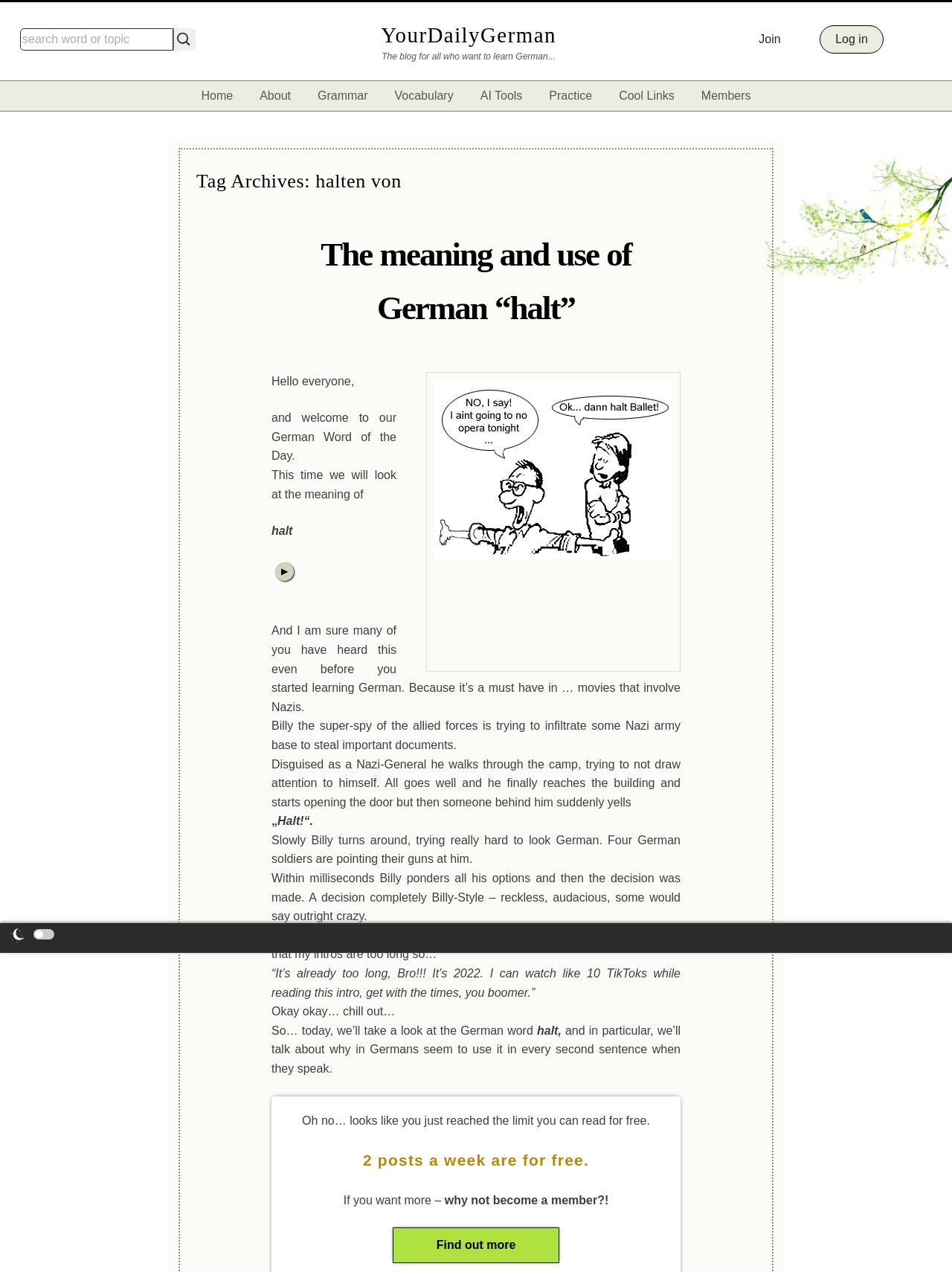Please answer the following question as detailed as possible based on the image: 
What is the call-to-action for non-members?

At the bottom of the webpage, there is a message that says 'Oh no… looks like you just reached the limit you can read for free.' and '2 posts a week are for free.' Below this message, there is a call-to-action that says 'why not become a member?!' with a link to 'Find out more'. This suggests that the call-to-action for non-members is to become a member.